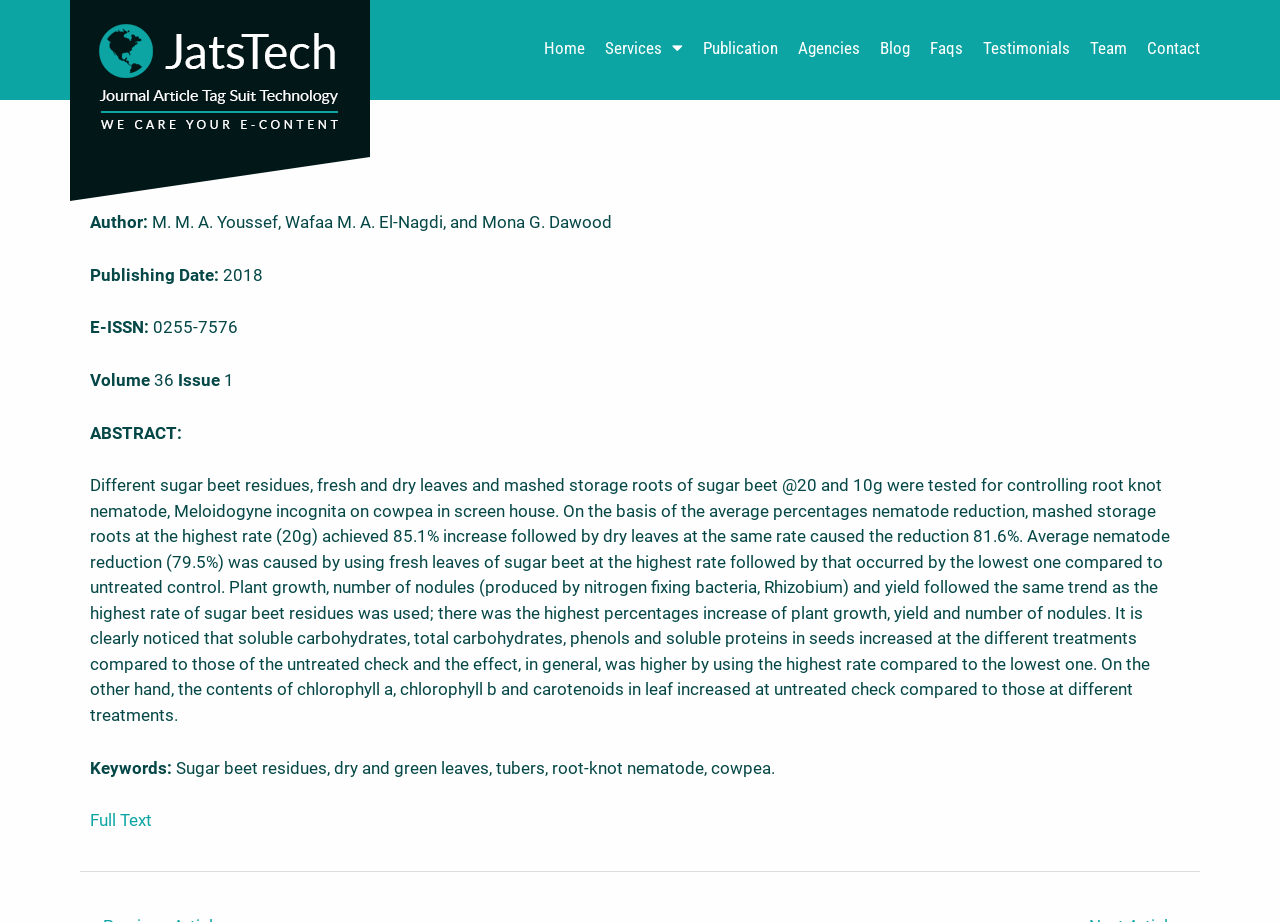Generate a comprehensive description of the webpage content.

The webpage appears to be a research article or publication page. At the top, there is a navigation menu with 9 links: "Home", "Services", "Publication", "Agencies", "Blog", "Faqs", "Testimonials", "Team", and "Contact". These links are positioned horizontally, with "Home" on the left and "Contact" on the right.

Below the navigation menu, there is an article section that takes up most of the page. The article has several sections, including author information, publishing date, E-ISSN, volume, issue, and abstract. The author information section lists the authors' names, M. M. A. Youssef, Wafaa M. A. El-Nagdi, and Mona G. Dawood. The publishing date is listed as 2018.

The abstract section is the longest part of the article, describing the research on the effect of sugar beet plant residues on the population density of root-knot nematode, Meloidogyne incognita, infecting cowpea. The abstract discusses the results of the research, including the reduction of nematode populations and the increase in plant growth, yield, and number of nodules.

Below the abstract, there is a keywords section that lists the relevant keywords for the research, including "Sugar beet residues", "dry and green leaves", "tubers", "root-knot nematode", and "cowpea". Finally, there is a "Full Text" link at the bottom of the article section, which likely leads to the full text of the research article.